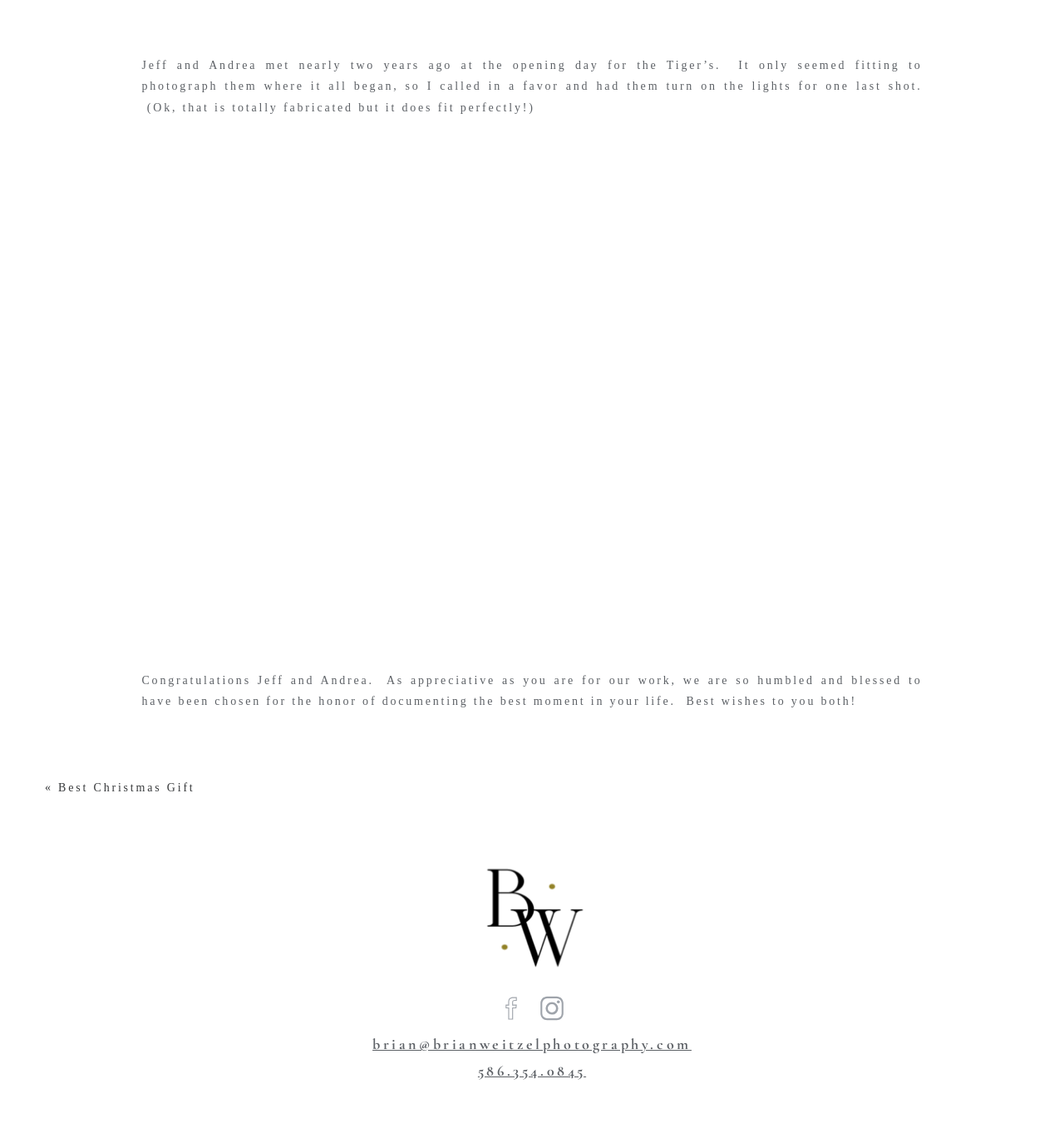Find the bounding box coordinates for the UI element that matches this description: "Best Christmas Gift".

[0.055, 0.687, 0.183, 0.698]